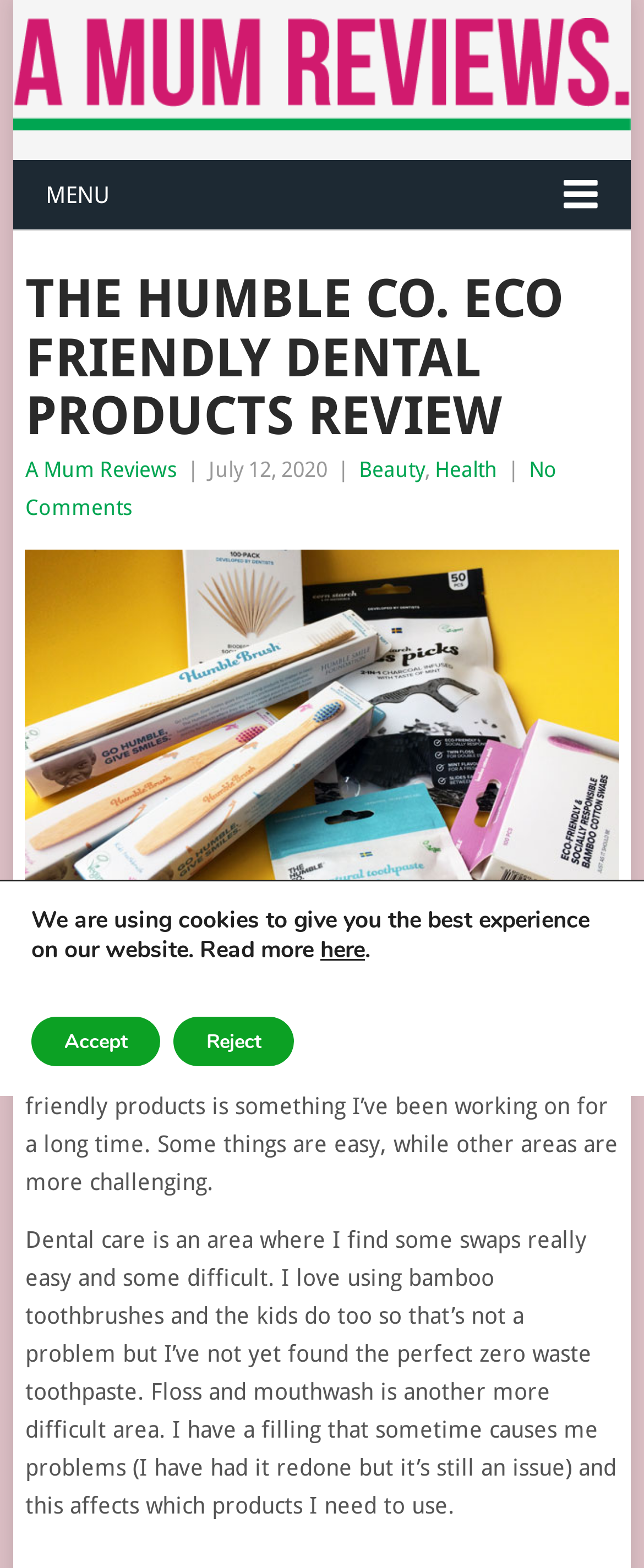What is the issue with the author's filling?
Please answer the question with a single word or phrase, referencing the image.

It causes problems sometimes